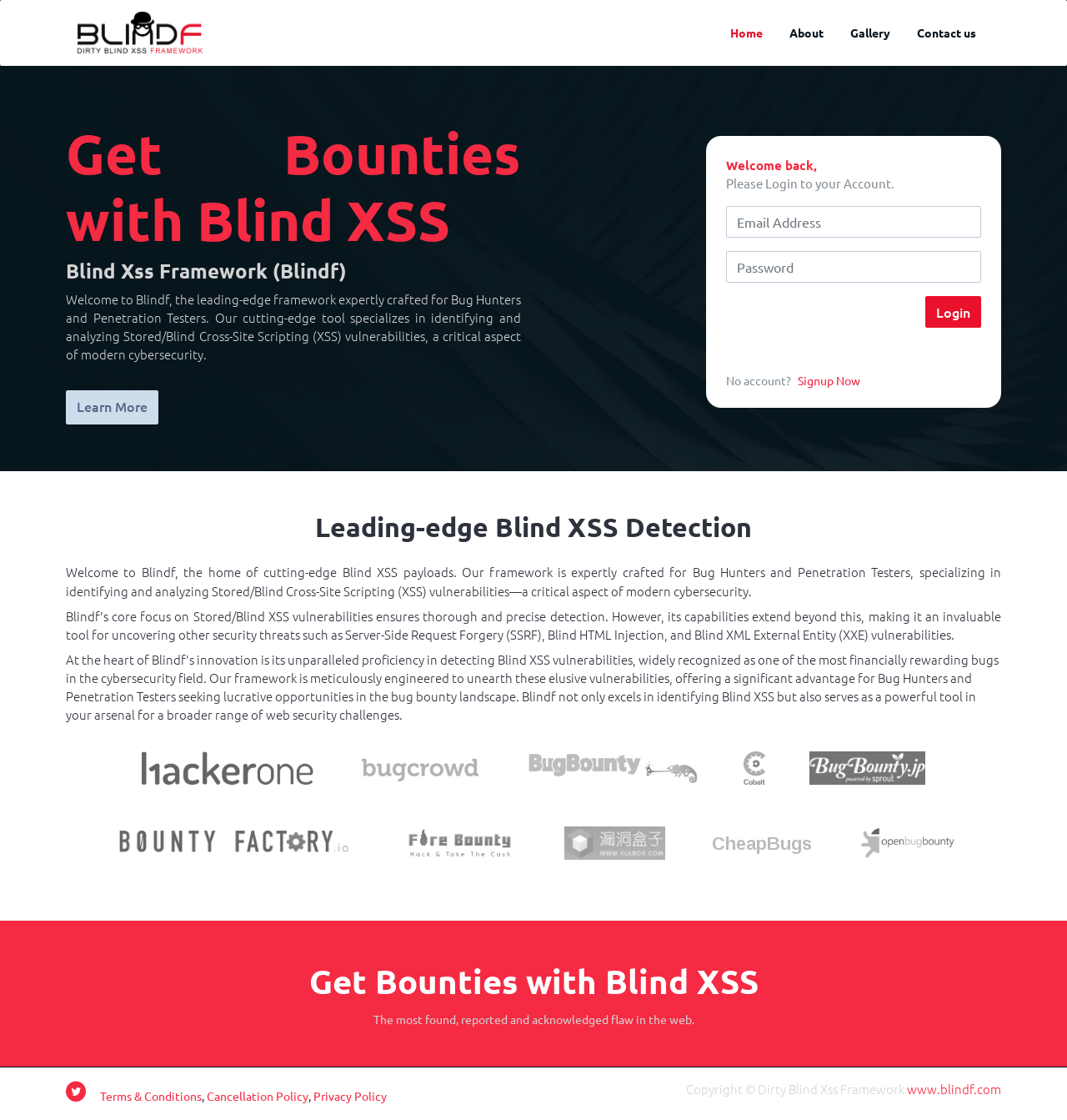Provide a thorough description of the webpage you see.

The webpage is about Blindf, a leading-edge framework for detecting Blind XSS vulnerabilities. At the top, there is a navigation menu with links to "Home", "About", "Gallery", and "Contact us". Below the navigation menu, there is a heading that reads "Get Bounties with Blind XSS" and another heading that reads "Blind Xss Framework (Blindf)". 

A paragraph of text explains that Blindf is a tool for Bug Hunters and Penetration Testers to identify and analyze Stored/Blind Cross-Site Scripting (XSS) vulnerabilities. There is a "Learn More" link below this paragraph. 

On the right side of the page, there is a login section with a heading "Welcome back, Please Login to your Account." It has two text boxes for "Email Address" and "Password", and a "Login" button. Below the login section, there is a link to "Signup Now" for those who do not have an account.

Further down the page, there is a heading that reads "Leading-edge Blind XSS Detection" and another paragraph of text that explains the features of Blindf. 

The page also has multiple instances of the Blindf logo, scattered throughout the page. 

At the very bottom of the page, there is a footer section with links to "Terms & Conditions", "Cancellation Policy", and "Privacy Policy", as well as a copyright notice and a link to the website's URL.